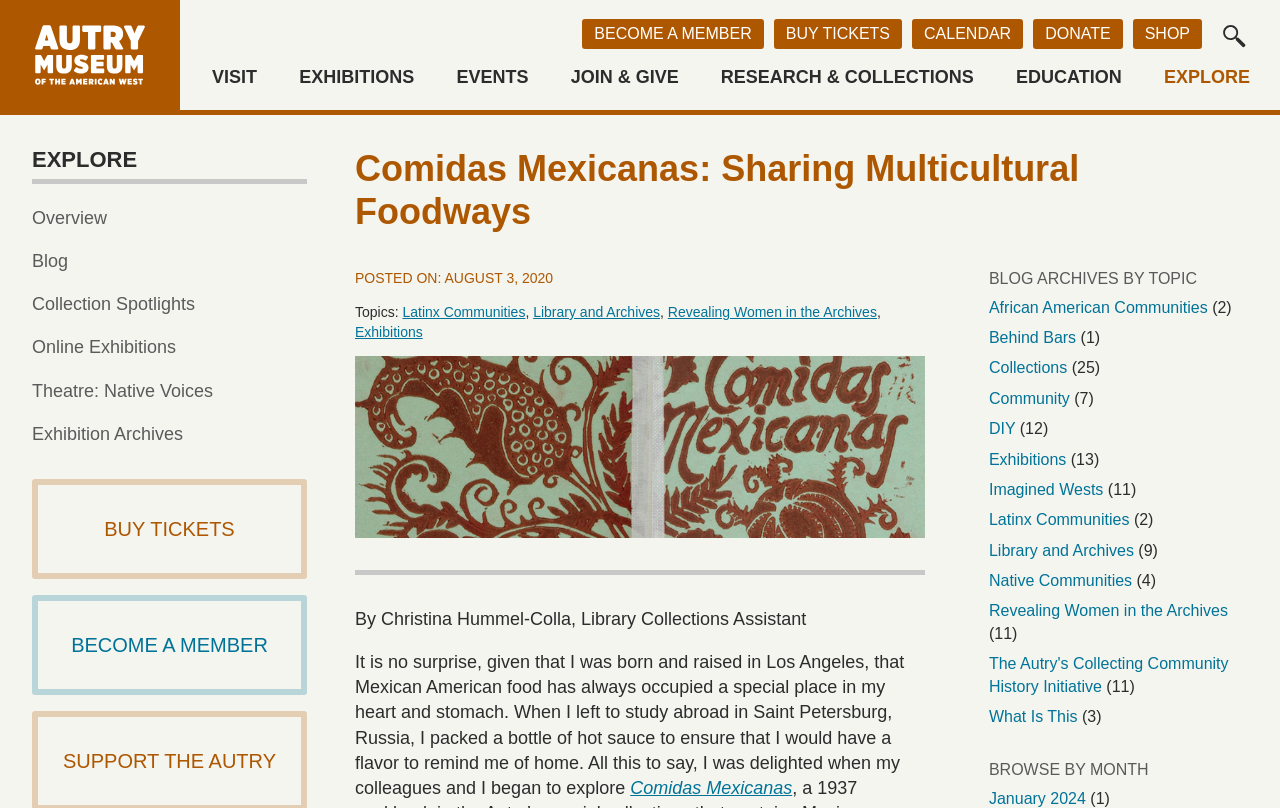What is the date of the blog post?
Based on the image, please offer an in-depth response to the question.

I found the answer by looking at the static text element with the text 'AUGUST 3, 2020' which is located below the 'POSTED ON:' text.